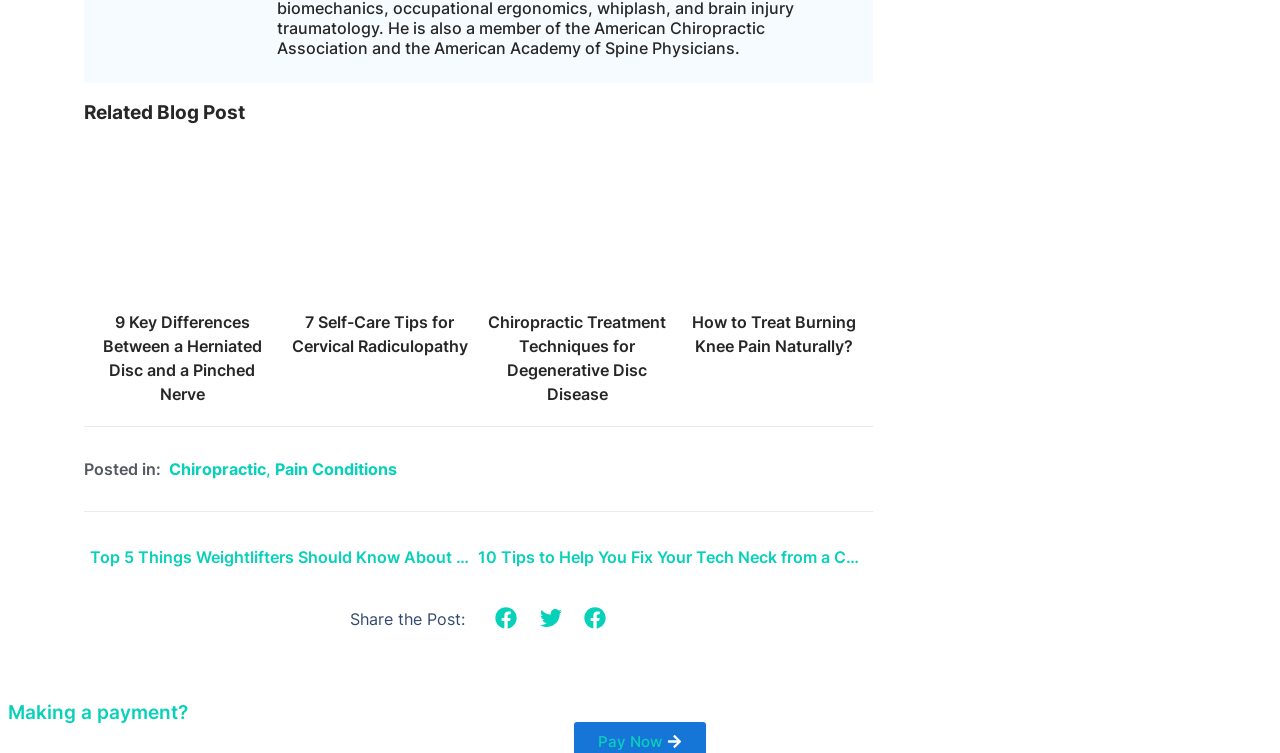Given the webpage screenshot and the description, determine the bounding box coordinates (top-left x, top-left y, bottom-right x, bottom-right y) that define the location of the UI element matching this description: aria-label="Share on twitter"

[0.422, 0.806, 0.439, 0.836]